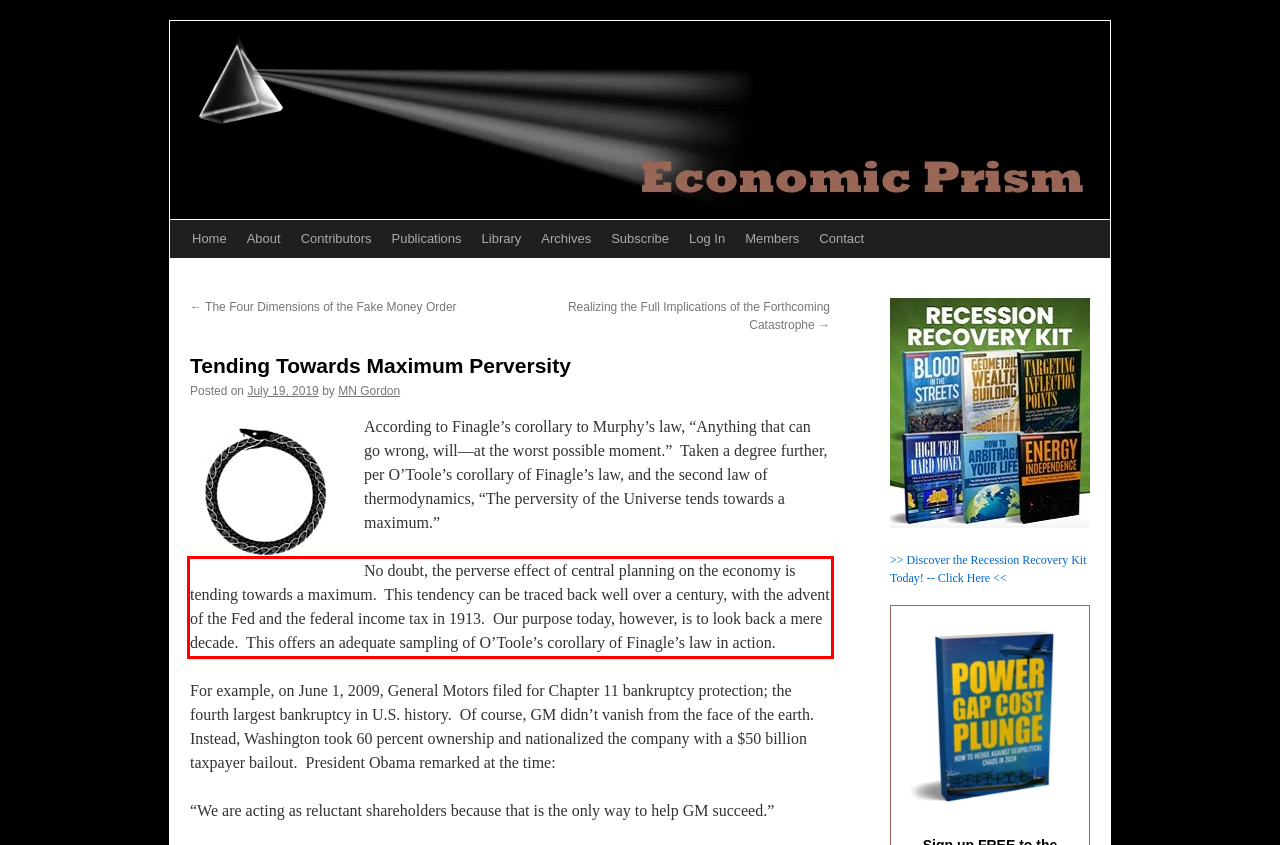You have a screenshot with a red rectangle around a UI element. Recognize and extract the text within this red bounding box using OCR.

No doubt, the perverse effect of central planning on the economy is tending towards a maximum. This tendency can be traced back well over a century, with the advent of the Fed and the federal income tax in 1913. Our purpose today, however, is to look back a mere decade. This offers an adequate sampling of O’Toole’s corollary of Finagle’s law in action.